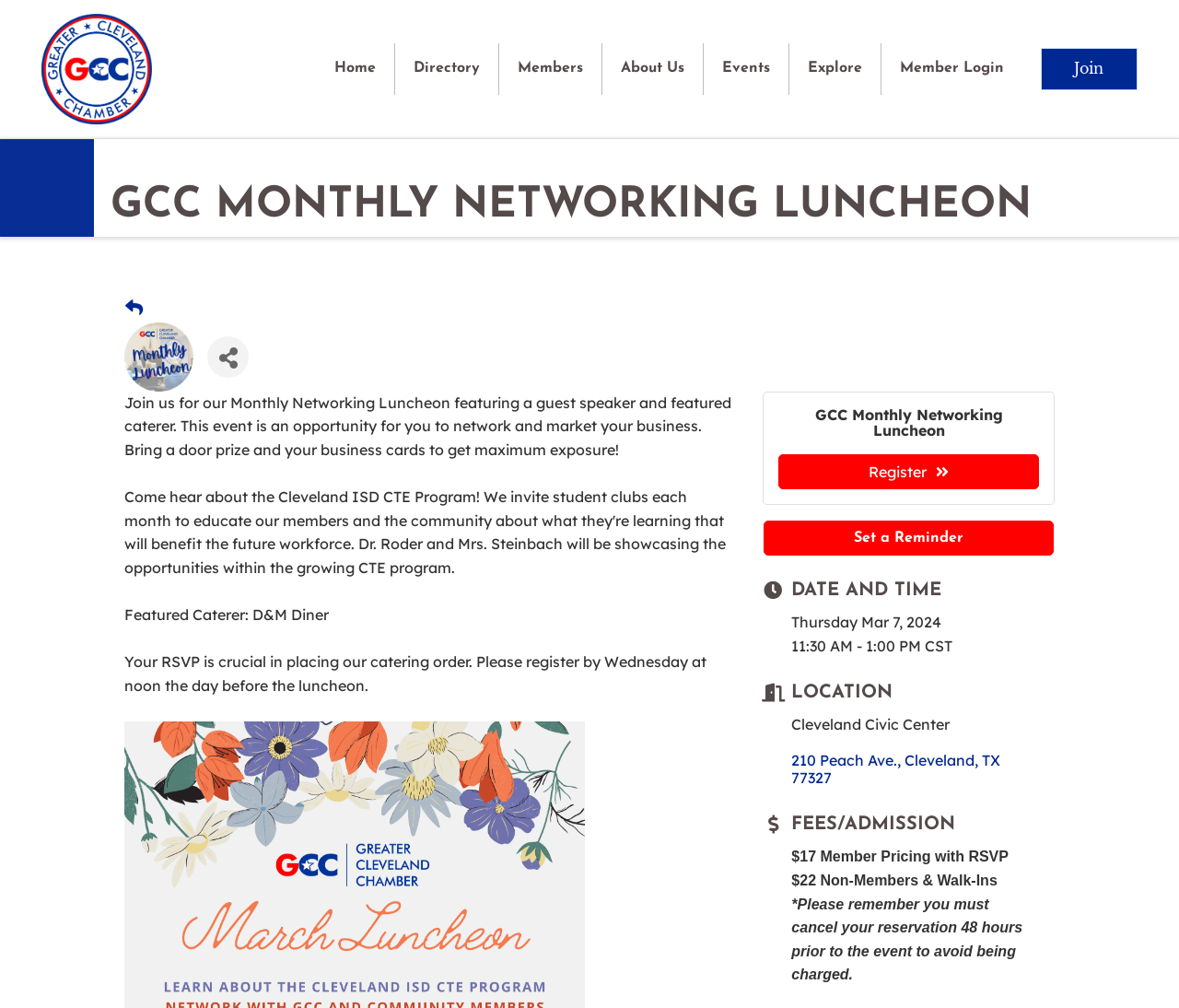Please specify the bounding box coordinates of the clickable region necessary for completing the following instruction: "Click the 'Events' link". The coordinates must consist of four float numbers between 0 and 1, i.e., [left, top, right, bottom].

[0.597, 0.043, 0.668, 0.094]